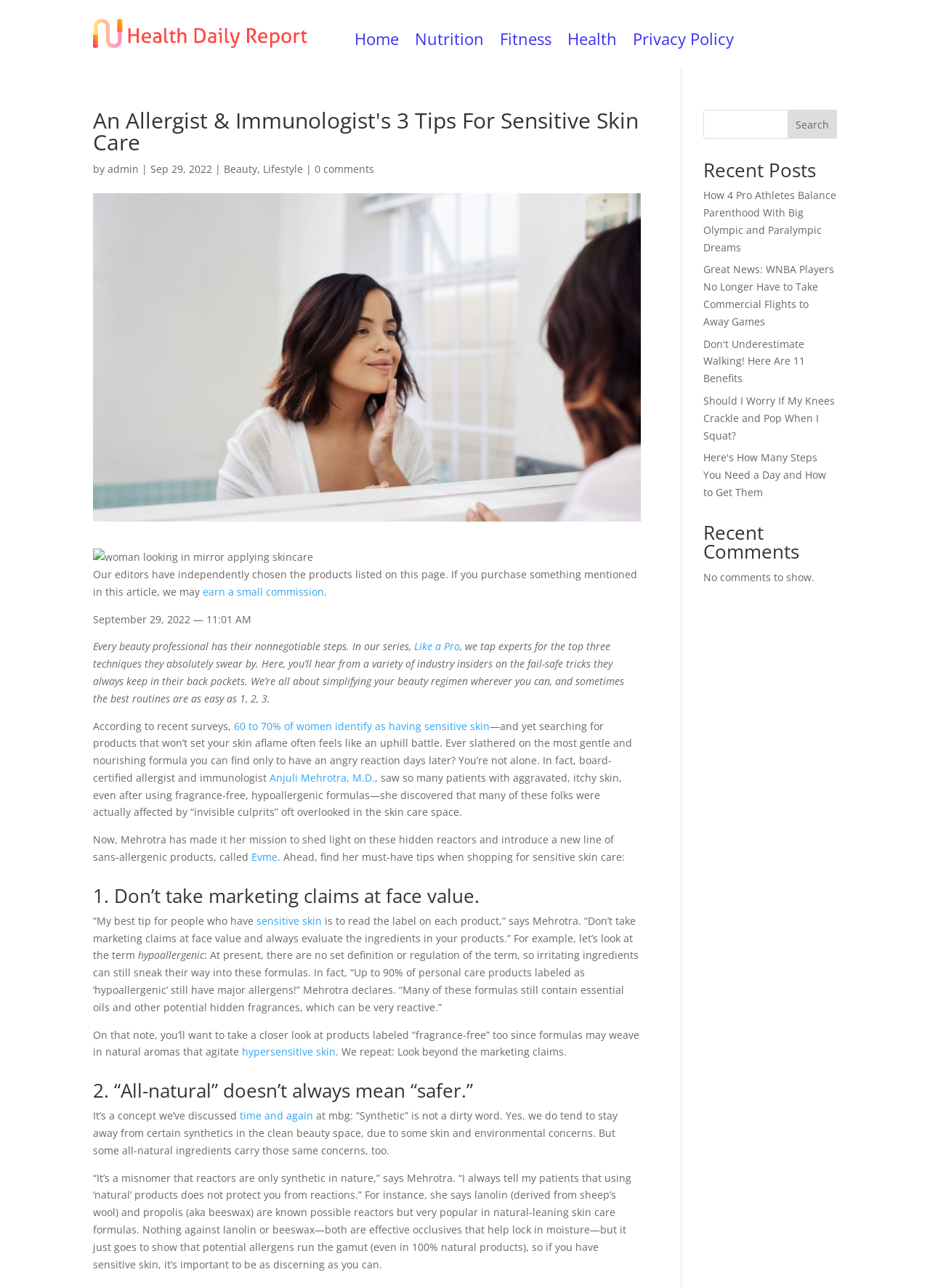Find the headline of the webpage and generate its text content.

An Allergist & Immunologist's 3 Tips For Sensitive Skin Care